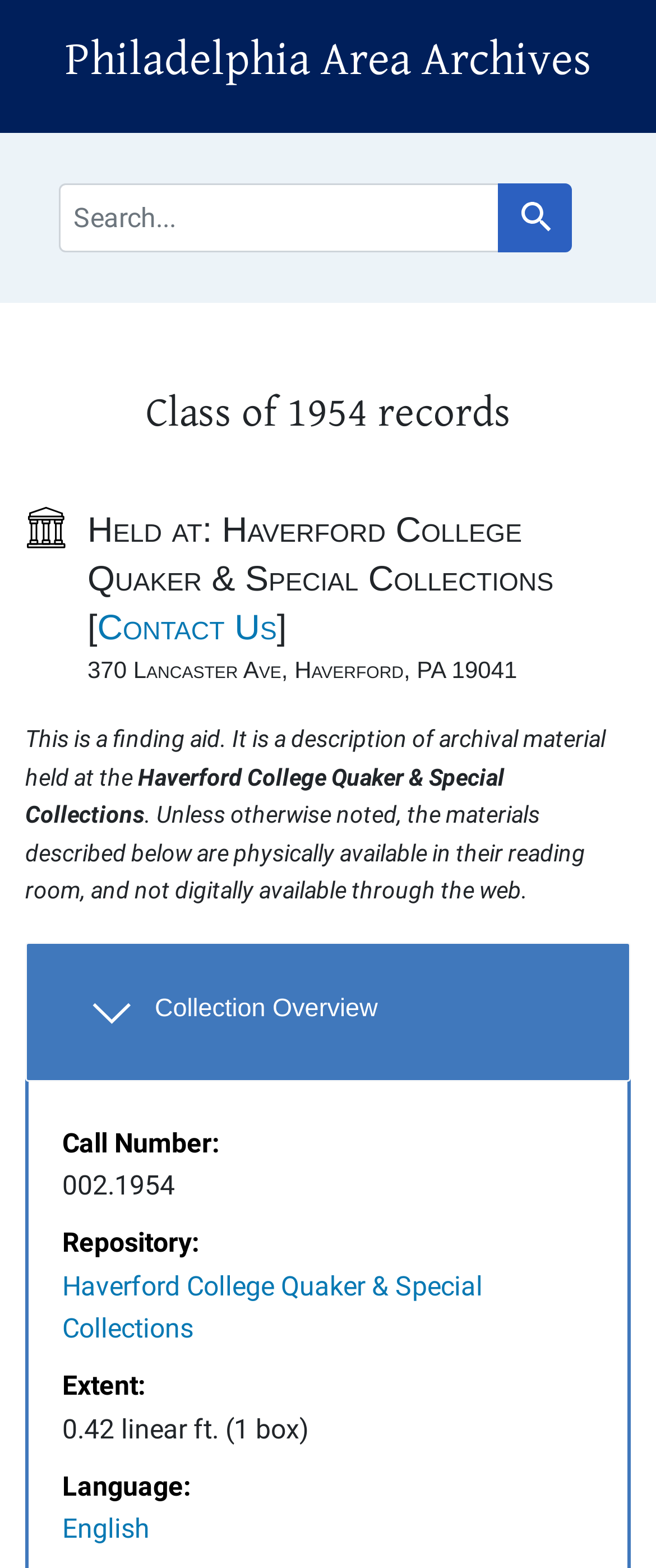Locate the bounding box coordinates of the element that needs to be clicked to carry out the instruction: "Contact Us". The coordinates should be given as four float numbers ranging from 0 to 1, i.e., [left, top, right, bottom].

[0.148, 0.389, 0.422, 0.413]